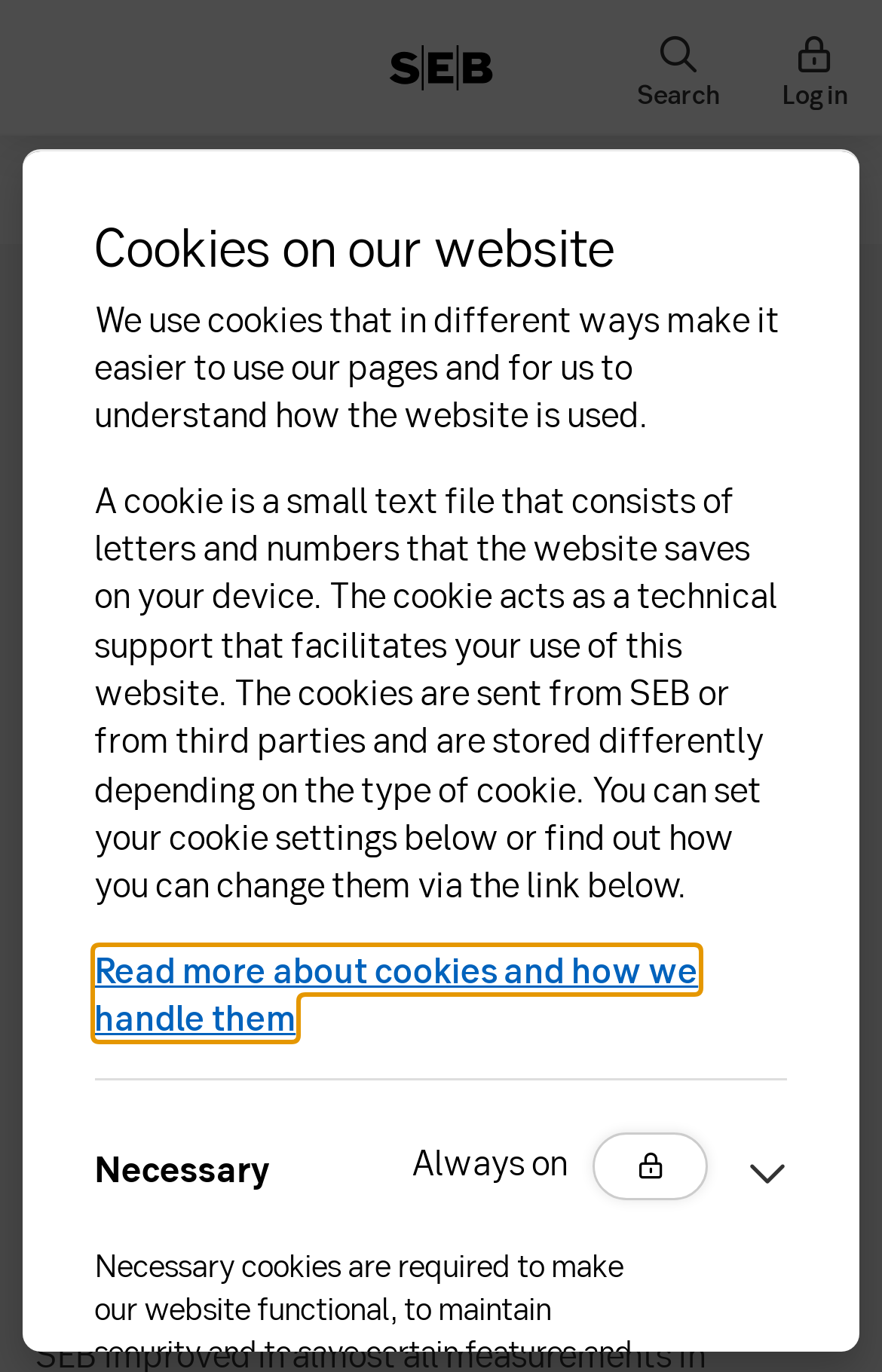Generate the title text from the webpage.

SEB on top in Prospera’s fixed income Sweden ranking